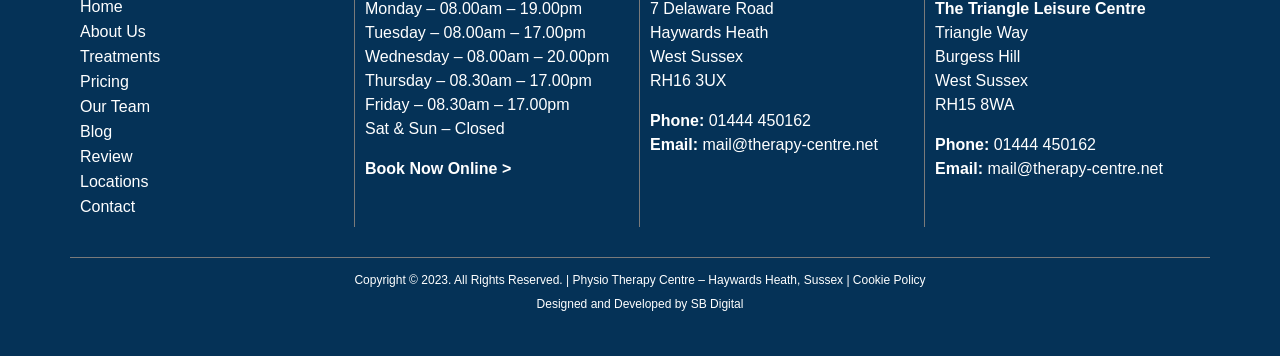Using the provided description: "Treatments", find the bounding box coordinates of the corresponding UI element. The output should be four float numbers between 0 and 1, in the format [left, top, right, bottom].

[0.062, 0.133, 0.269, 0.189]